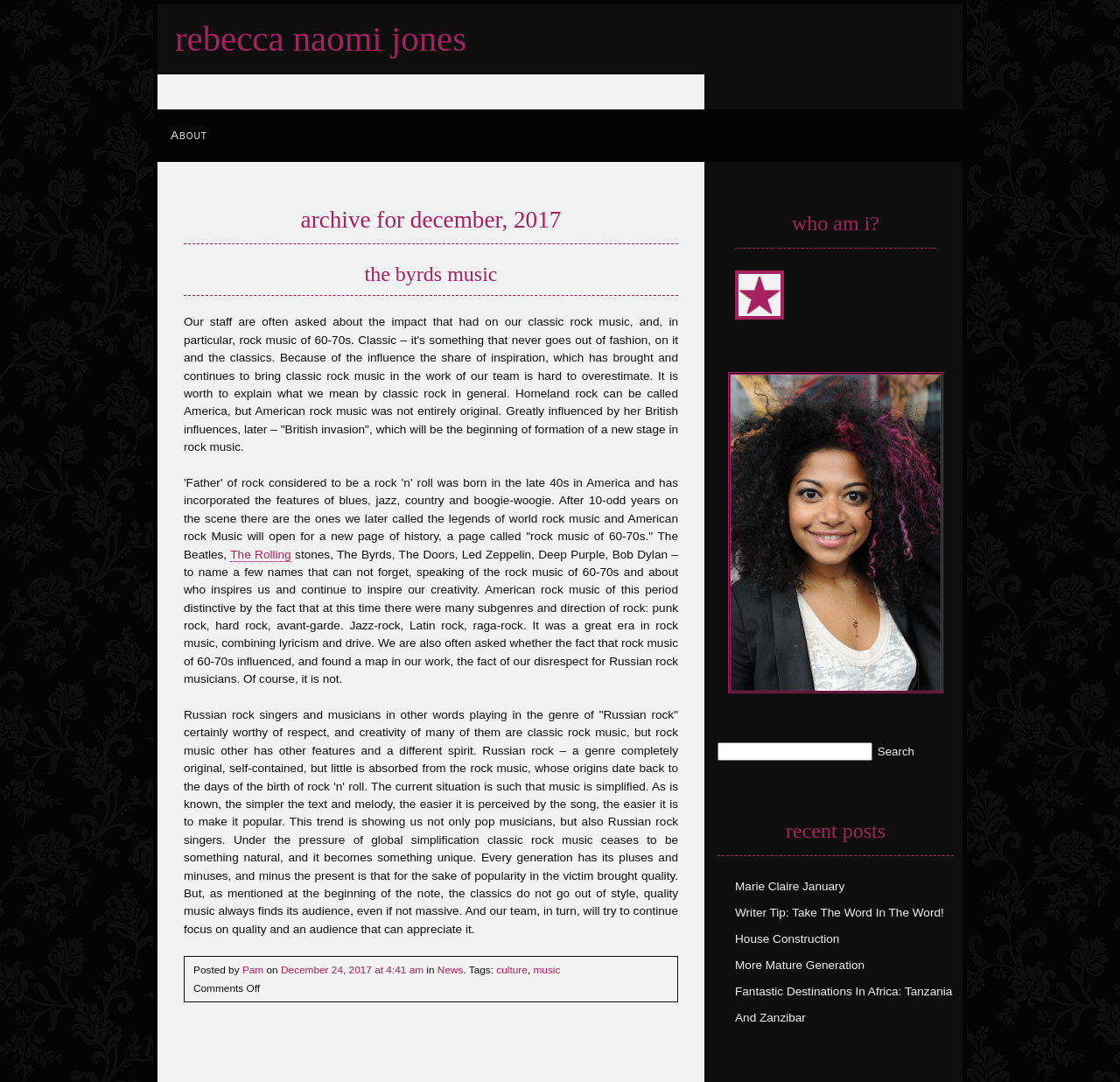Elaborate on the webpage's design and content in a detailed caption.

This webpage is about Rebecca Naomi Jones, with a focus on music, particularly classic rock music of the 1960s and 1970s. At the top, there is a heading with the title "Rebecca Naomi Jones" and a link to her name. Below this, there are two links, "About" and "Archive for December, 2017", which are positioned side by side.

The main content of the page is a long article about the influence of classic rock music on the team's work. The article is divided into several paragraphs, with headings "The Byrds Music" and "Archive for December, 2017" at the top. The text discusses the impact of classic rock music on the team's creativity and how it differs from Russian rock music.

To the right of the article, there is a section with a heading "Who Am I?" and two images below it. Below the images, there is a search box with a "Search" button.

At the bottom of the page, there is a section with a heading "Recent Posts" and several links to other articles, including "Marie Claire January", "Writer Tip: Take The Word In The Word!", "House Construction", "More Mature Generation", and "Fantastic Destinations In Africa: Tanzania And Zanzibar".

There are also several links and text elements at the bottom of the page, including a link to "Pam", a date "December 24, 2017 at 4:41 am", and tags "culture" and "music".